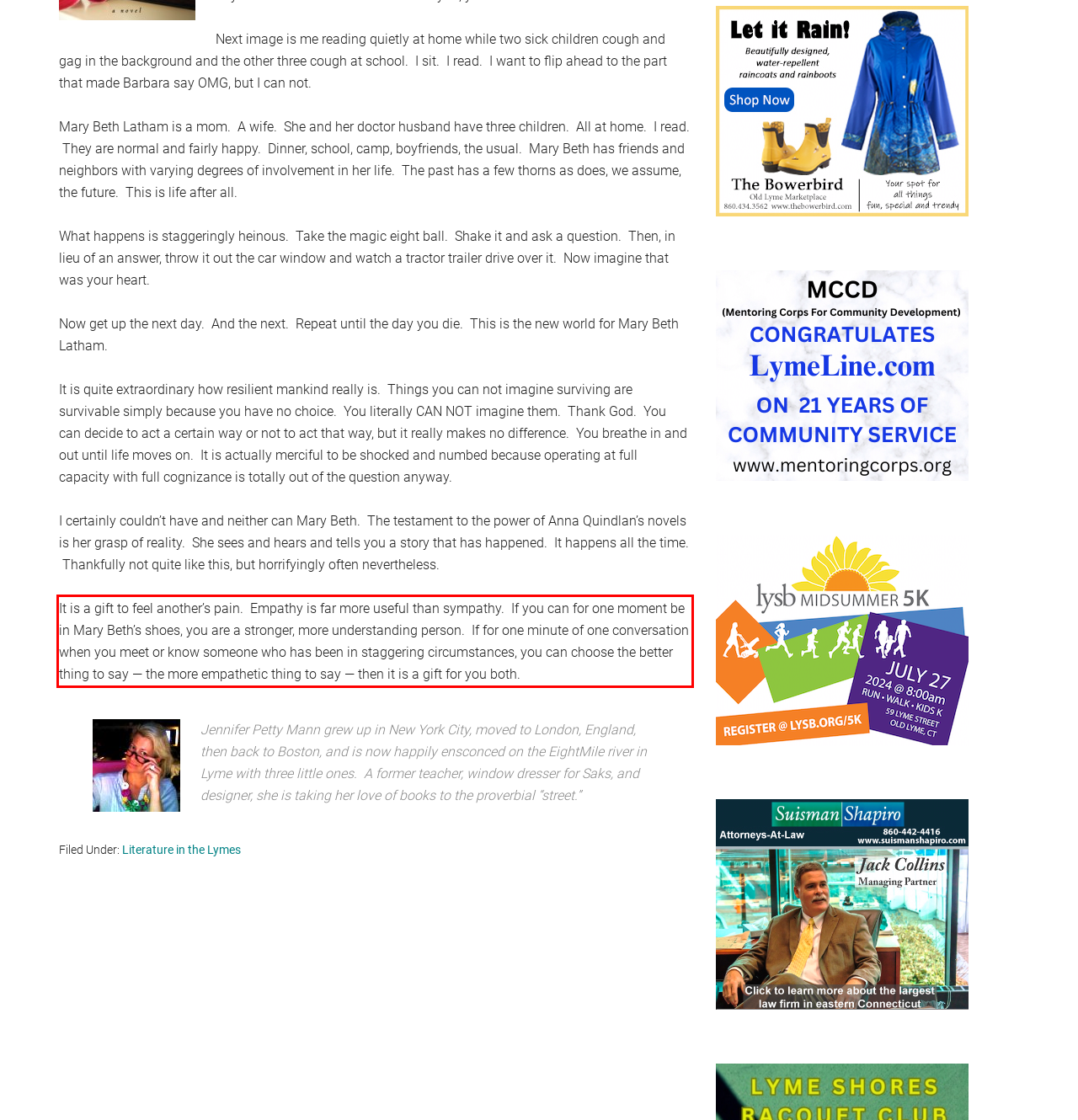From the screenshot of the webpage, locate the red bounding box and extract the text contained within that area.

It is a gift to feel another’s pain. Empathy is far more useful than sympathy. If you can for one moment be in Mary Beth’s shoes, you are a stronger, more understanding person. If for one minute of one conversation when you meet or know someone who has been in staggering circumstances, you can choose the better thing to say — the more empathetic thing to say — then it is a gift for you both.